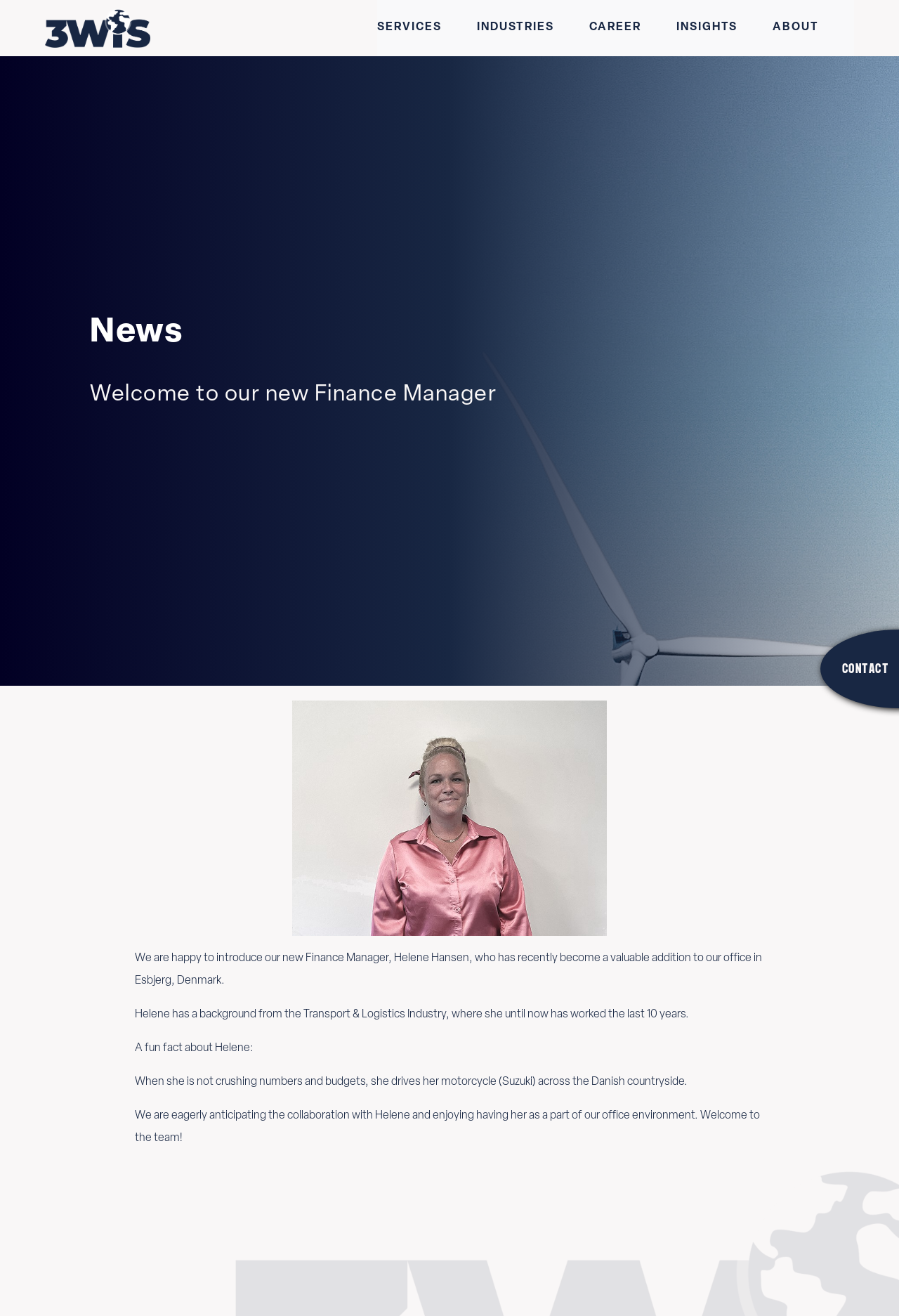What type of motorcycle does Helene Hansen drive?
Refer to the screenshot and answer in one word or phrase.

Suzuki